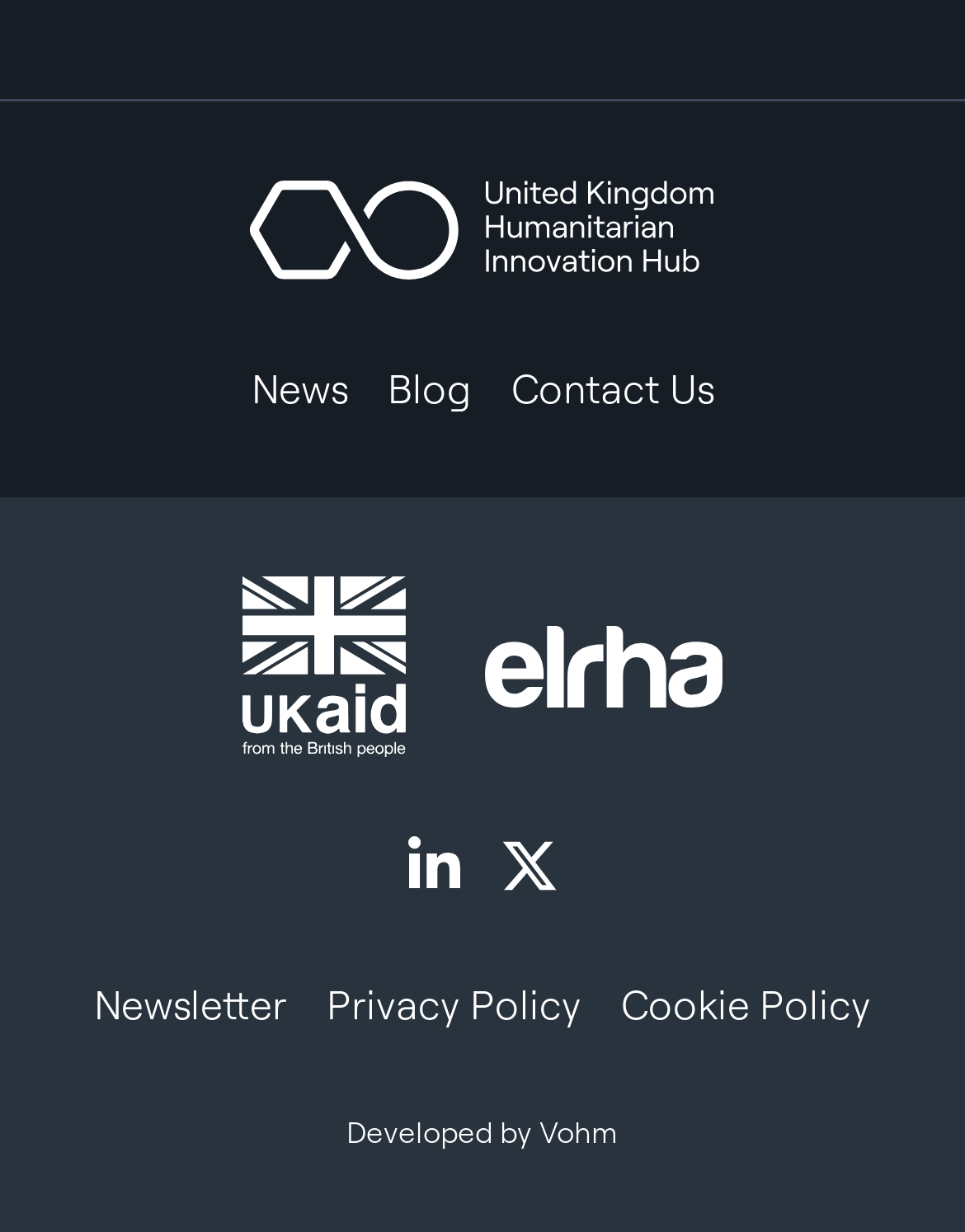Determine the bounding box coordinates for the area you should click to complete the following instruction: "Follow on Linkedin".

[0.422, 0.678, 0.476, 0.726]